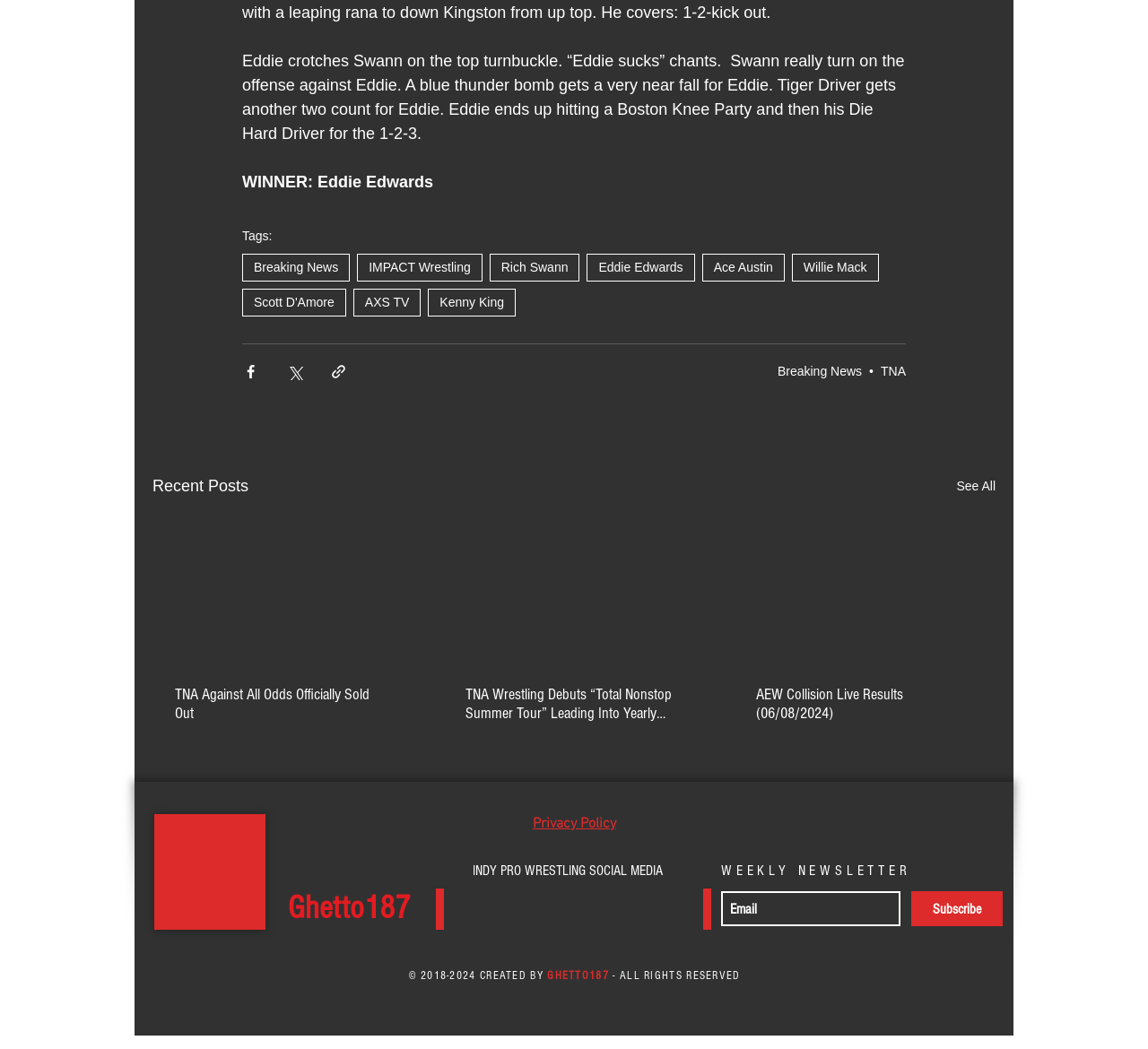What is the copyright year range?
Please respond to the question with a detailed and informative answer.

The copyright year range is mentioned in the static text '© 2018-2024 CREATED BY' which is located at the bottom of the webpage with bounding box coordinates [0.357, 0.924, 0.477, 0.936].